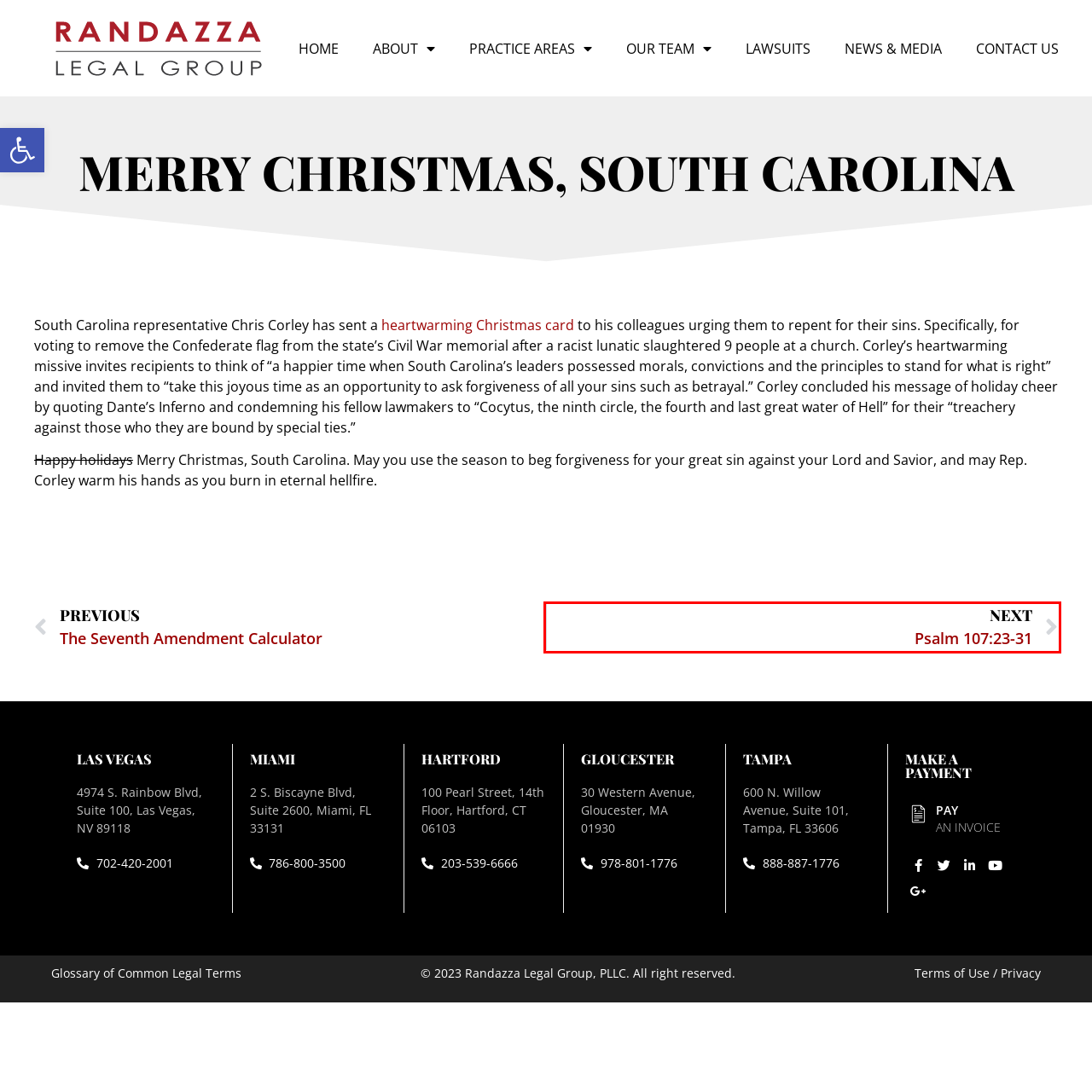A screenshot of a webpage is given, marked with a red bounding box around a UI element. Please select the most appropriate webpage description that fits the new page after clicking the highlighted element. Here are the candidates:
A. Glossary Of Common Legal Terms - Randazza Legal Group
B. Psalm 107:23-31 - Randazza Legal Group
C. Practice Areas - Randazza Legal Group
D. Lawsuits Archive - Randazza Legal Group
E. News & Media - Randazza Legal Group
F. Intellectual Property and First Amendment Law - Randazza Legal Group
G. Contact Us - Randazza Legal Group
H. Terms of use / Privacy - Randazza Legal Group

B